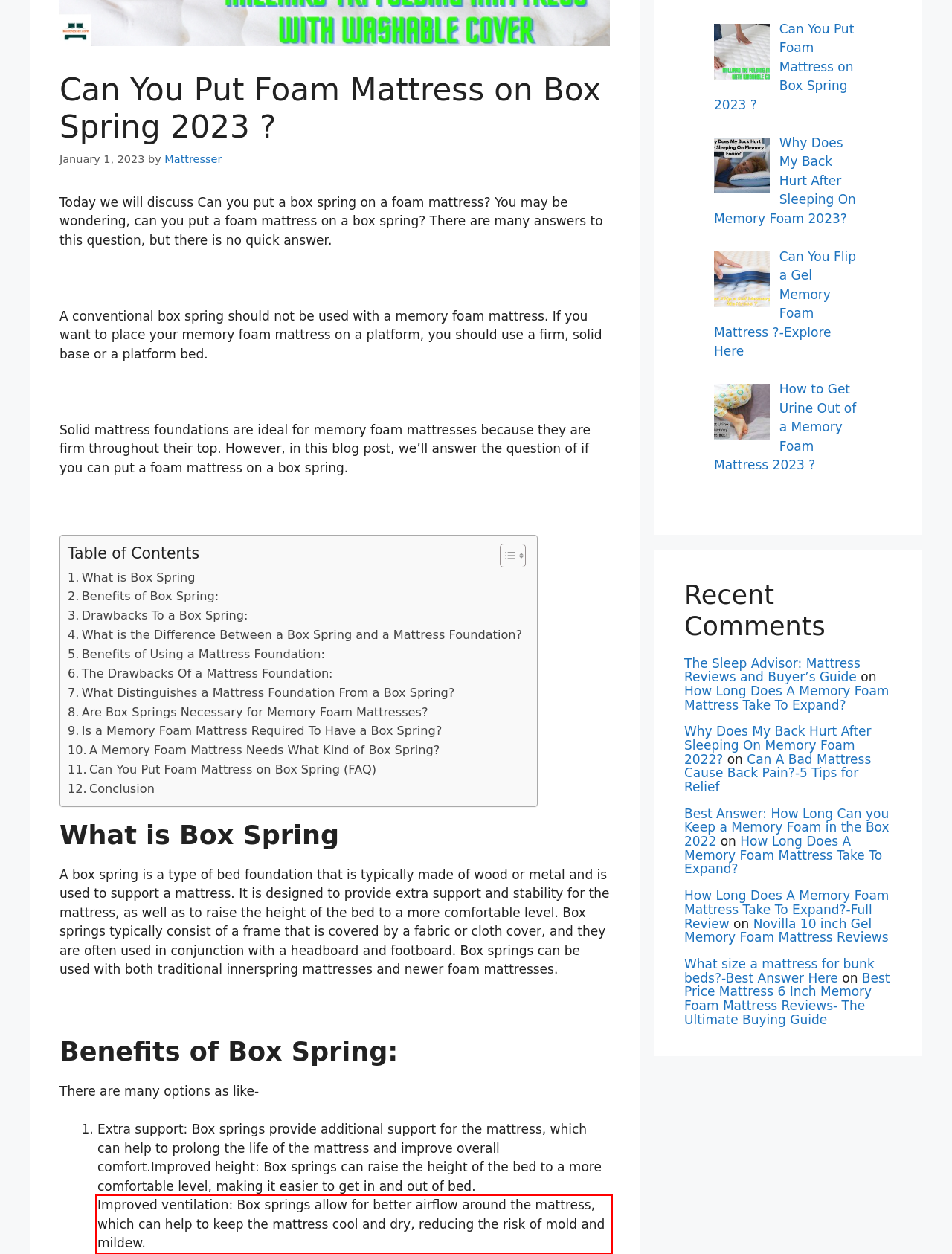Look at the webpage screenshot and recognize the text inside the red bounding box.

Improved ventilation: Box springs allow for better airflow around the mattress, which can help to keep the mattress cool and dry, reducing the risk of mold and mildew.